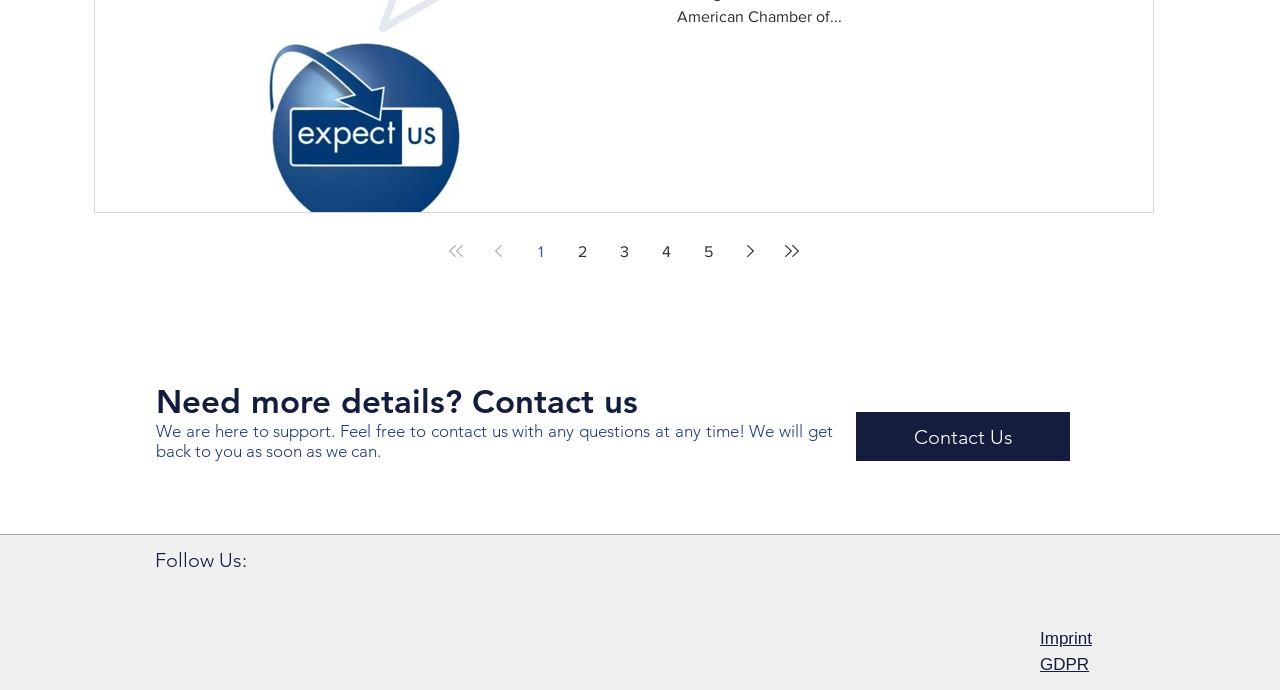What social media platform is linked?
Examine the image and provide an in-depth answer to the question.

The 'Social Bar' section at the bottom of the page contains a link to LinkedIn, indicating that this is the social media platform linked.